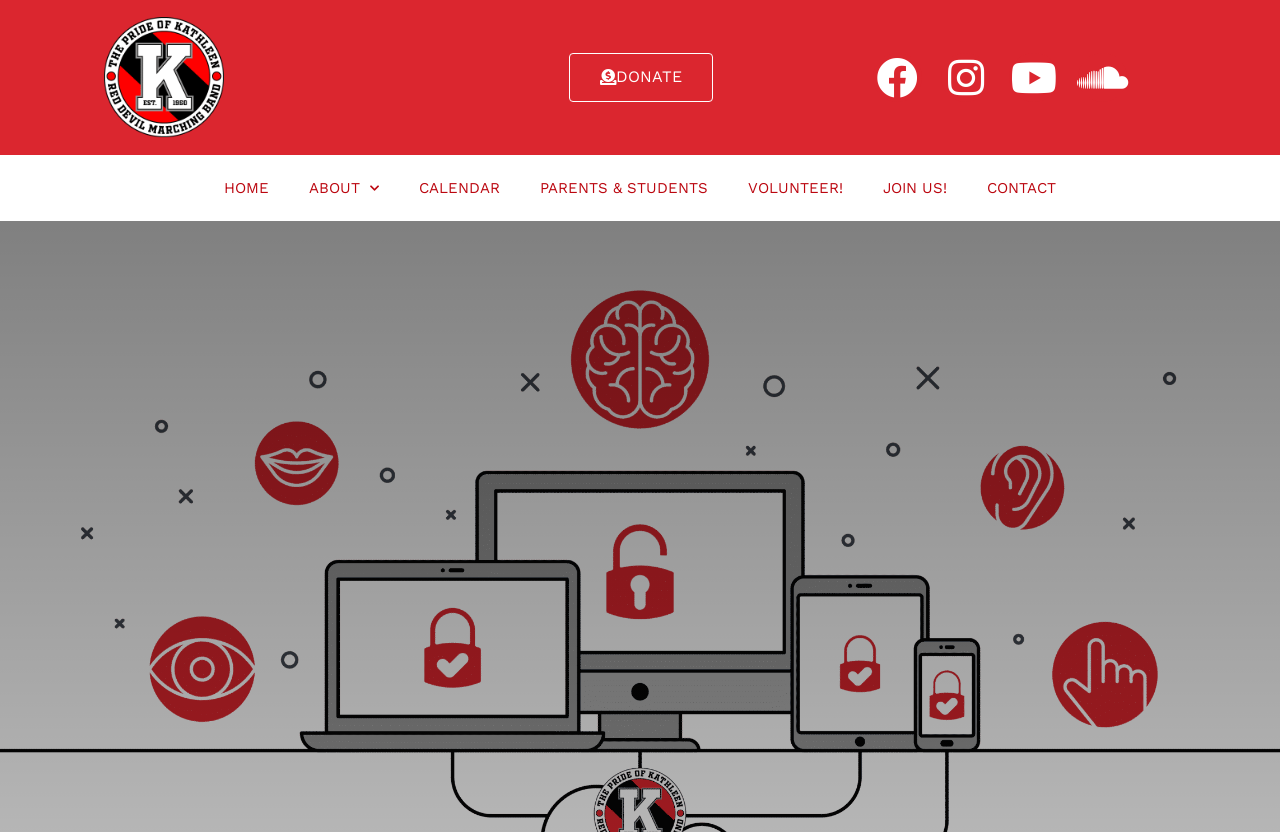Determine the bounding box coordinates of the area to click in order to meet this instruction: "Visit the KHS Band Facebook Page".

[0.682, 0.064, 0.72, 0.123]